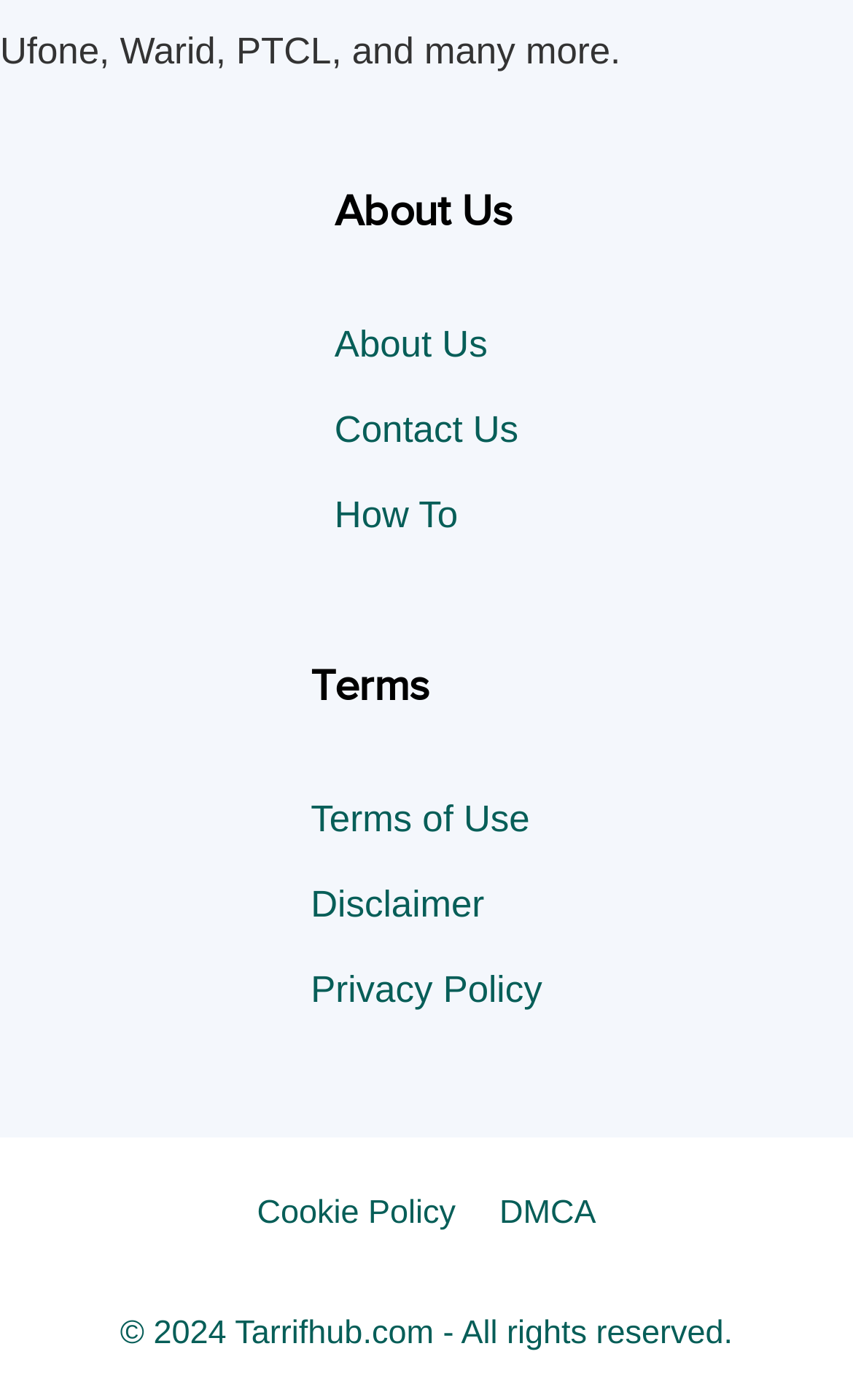Provide a single word or phrase answer to the question: 
What is the copyright information at the bottom of the page?

2024 Tarrifhub.com